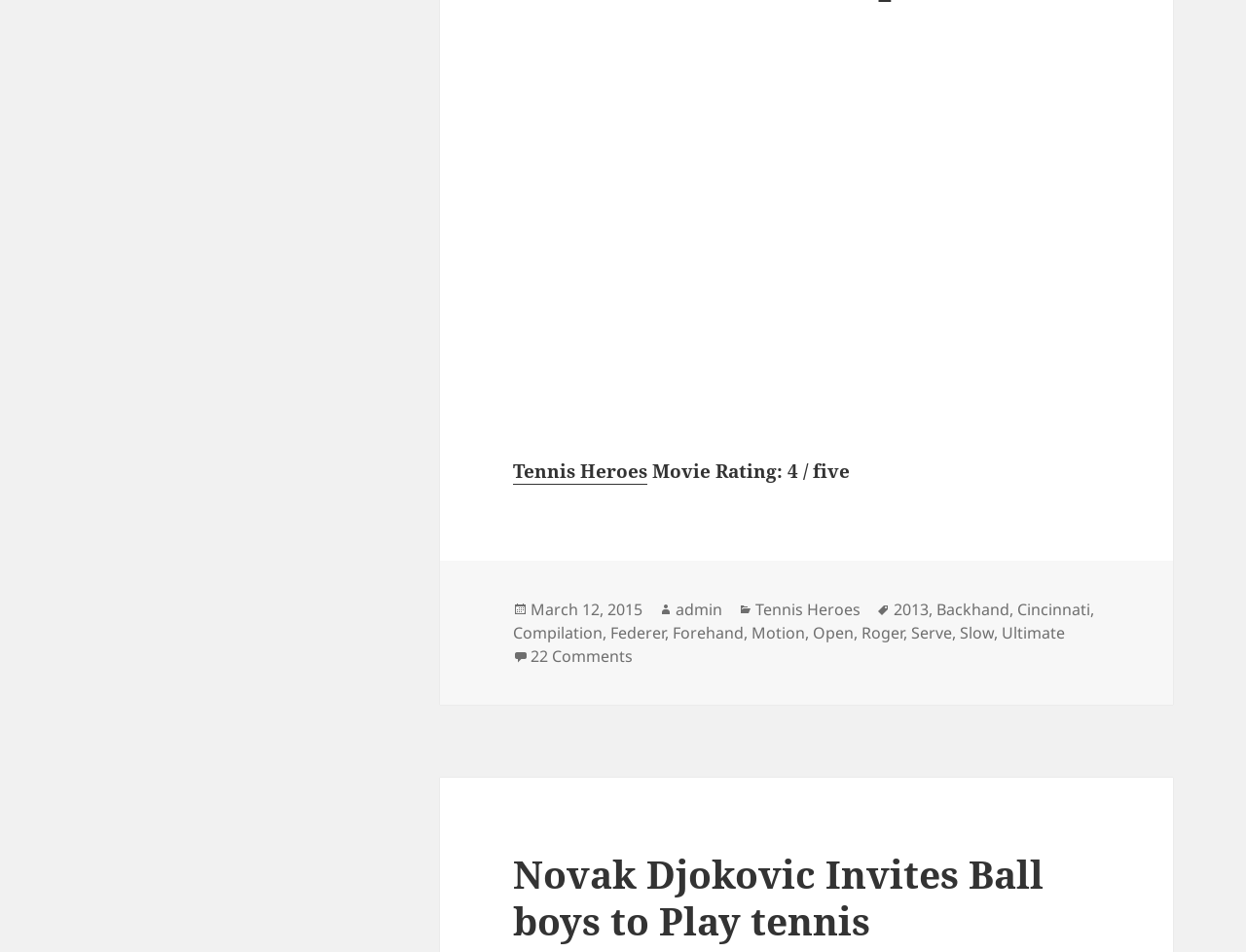Find the UI element described as: "Bone Hunters Home Page" and predict its bounding box coordinates. Ensure the coordinates are four float numbers between 0 and 1, [left, top, right, bottom].

None